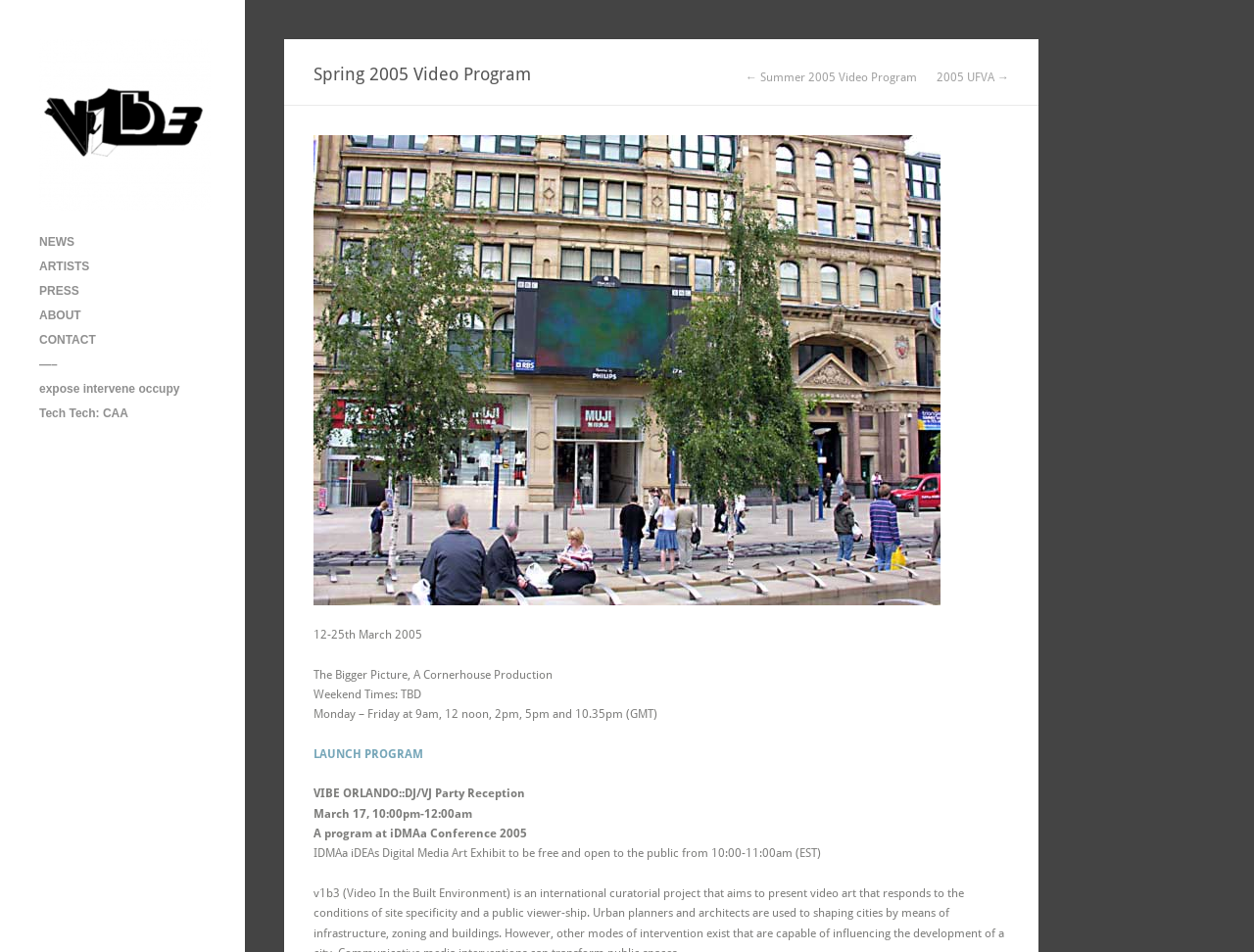Using a single word or phrase, answer the following question: 
What is the date range of the event?

12-25th March 2005